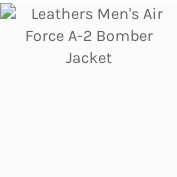What is the current sale price of the jacket?
Using the visual information, answer the question in a single word or phrase.

$301.26